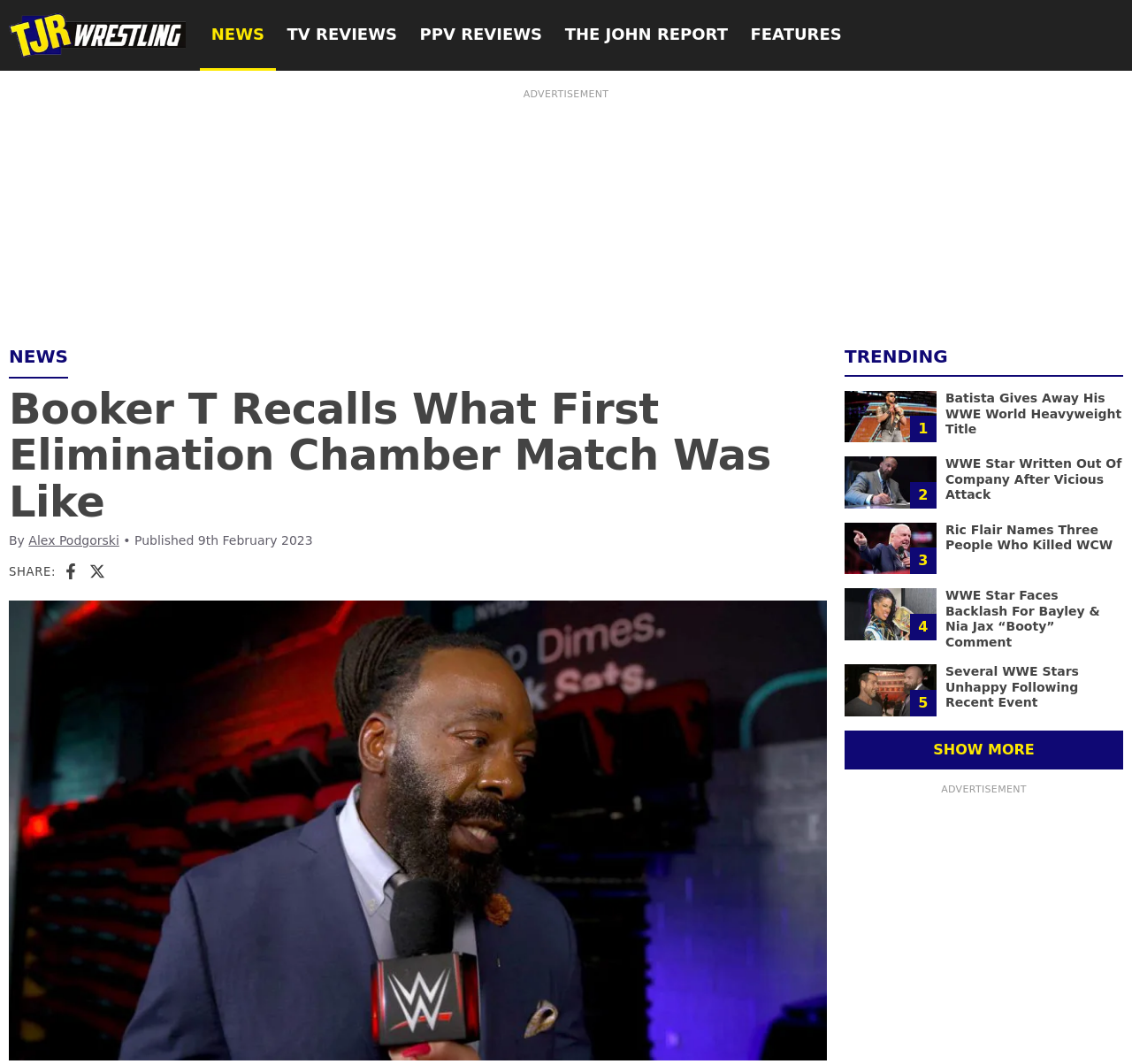Please find the bounding box coordinates of the clickable region needed to complete the following instruction: "Read the article about Booker T". The bounding box coordinates must consist of four float numbers between 0 and 1, i.e., [left, top, right, bottom].

[0.008, 0.362, 0.73, 0.494]